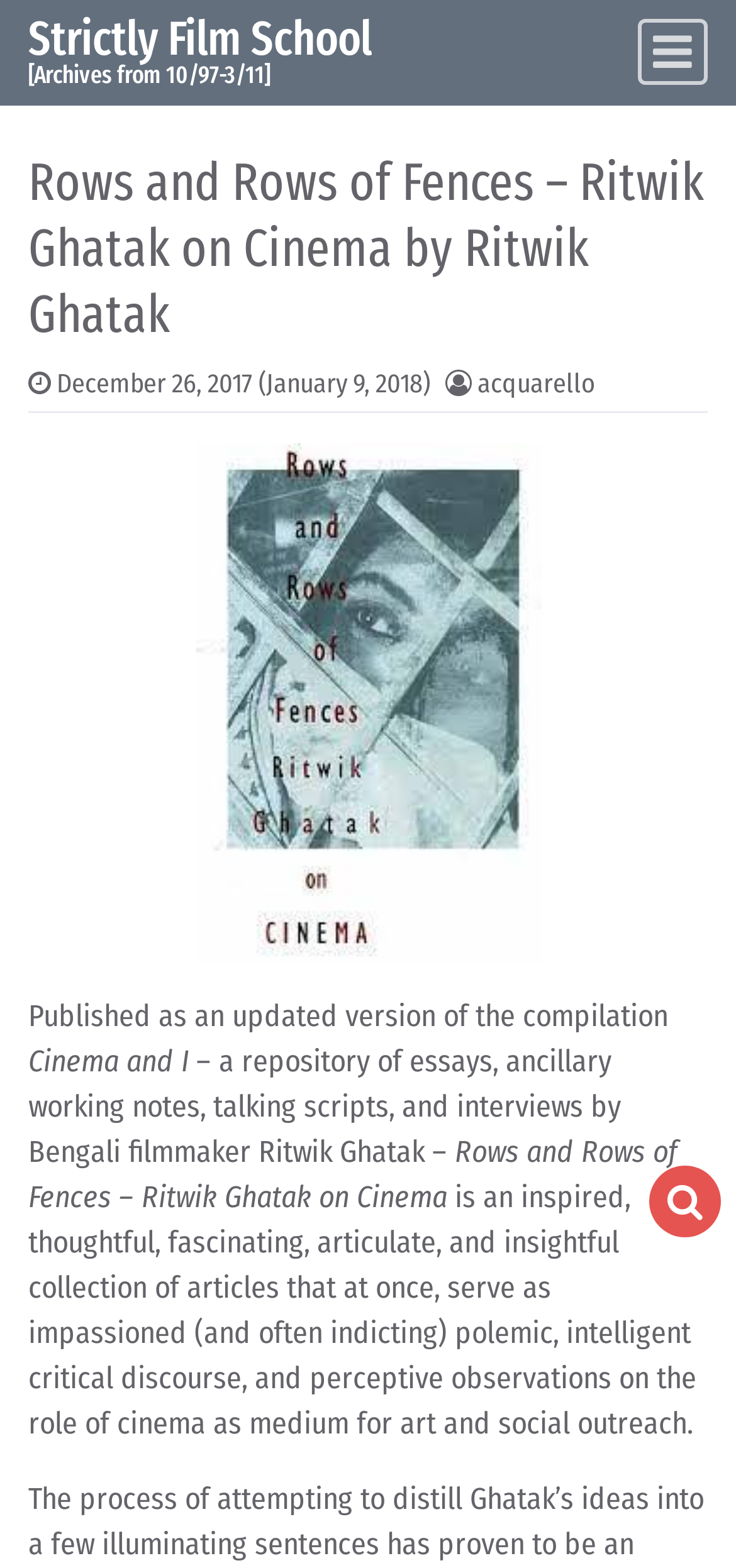Offer a detailed account of what is visible on the webpage.

The webpage is about Ritwik Ghatak's book "Rows and Rows of Fences – Ritwik Ghatak on Cinema". At the top left corner, there is a link to skip to the content. Below it, there is a main navigation section that spans the entire width of the page, containing a link to "Strictly Film School" on the left and a toggle navigation button on the right. 

Below the navigation section, there is a header section that takes up most of the page width. It contains a heading with the title of the book, followed by a link to the publication date "December 26, 2017 (January 9, 2018)" and the author's name "acquarello". 

The main content of the page is divided into several paragraphs. The first paragraph describes the book as an updated version of a compilation. The second paragraph has a title "Cinema and I" and describes the book as a repository of essays, notes, scripts, and interviews by Ritwik Ghatak. The third paragraph provides a detailed description of the book, praising it as an inspired, thoughtful, and insightful collection of articles that serve as a polemic, critical discourse, and observations on the role of cinema.